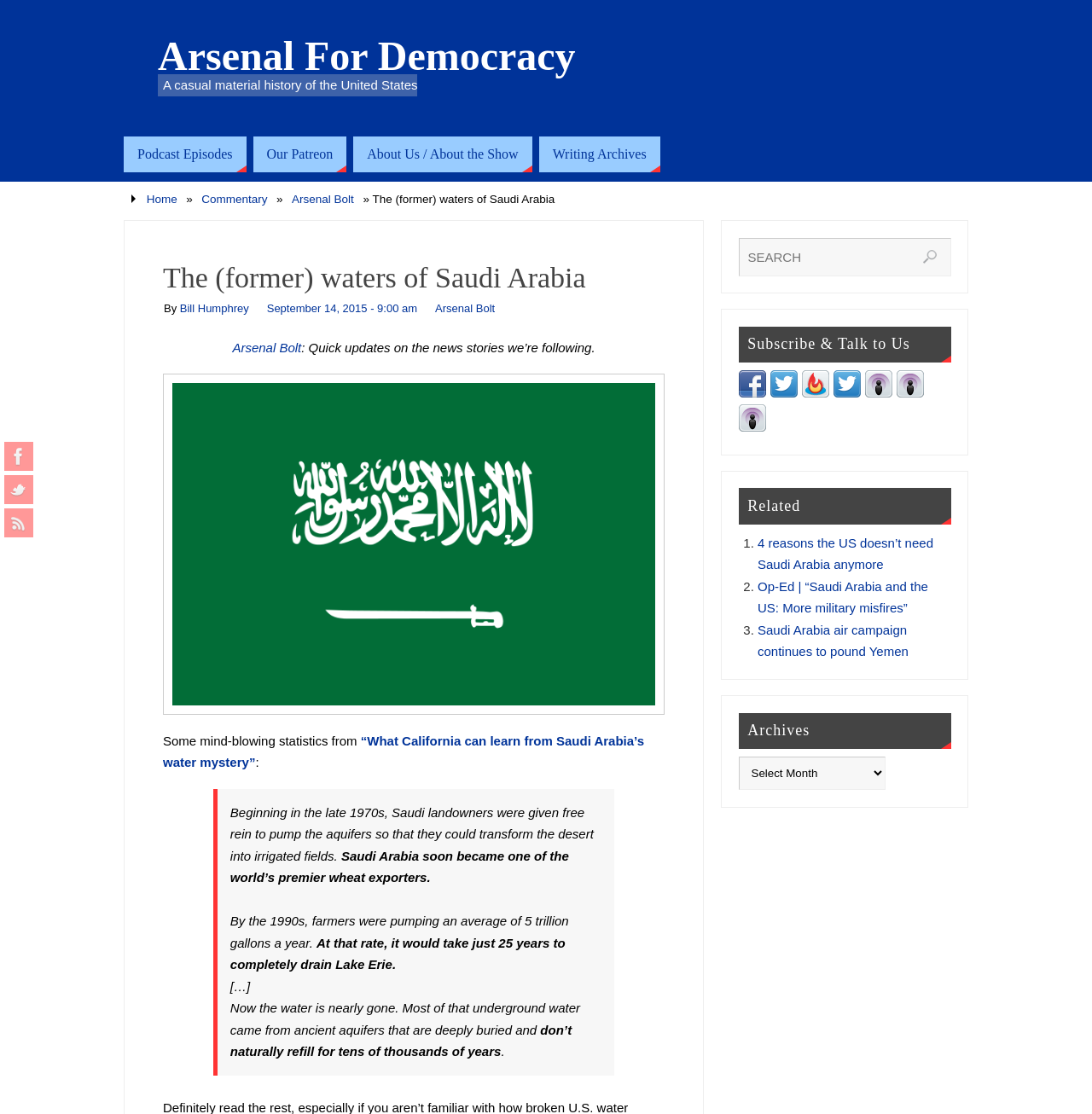How many related articles are listed?
Using the image as a reference, deliver a detailed and thorough answer to the question.

I counted the number of related articles by looking at the list of links below the 'Related' heading, and found a total of 3 related articles listed.